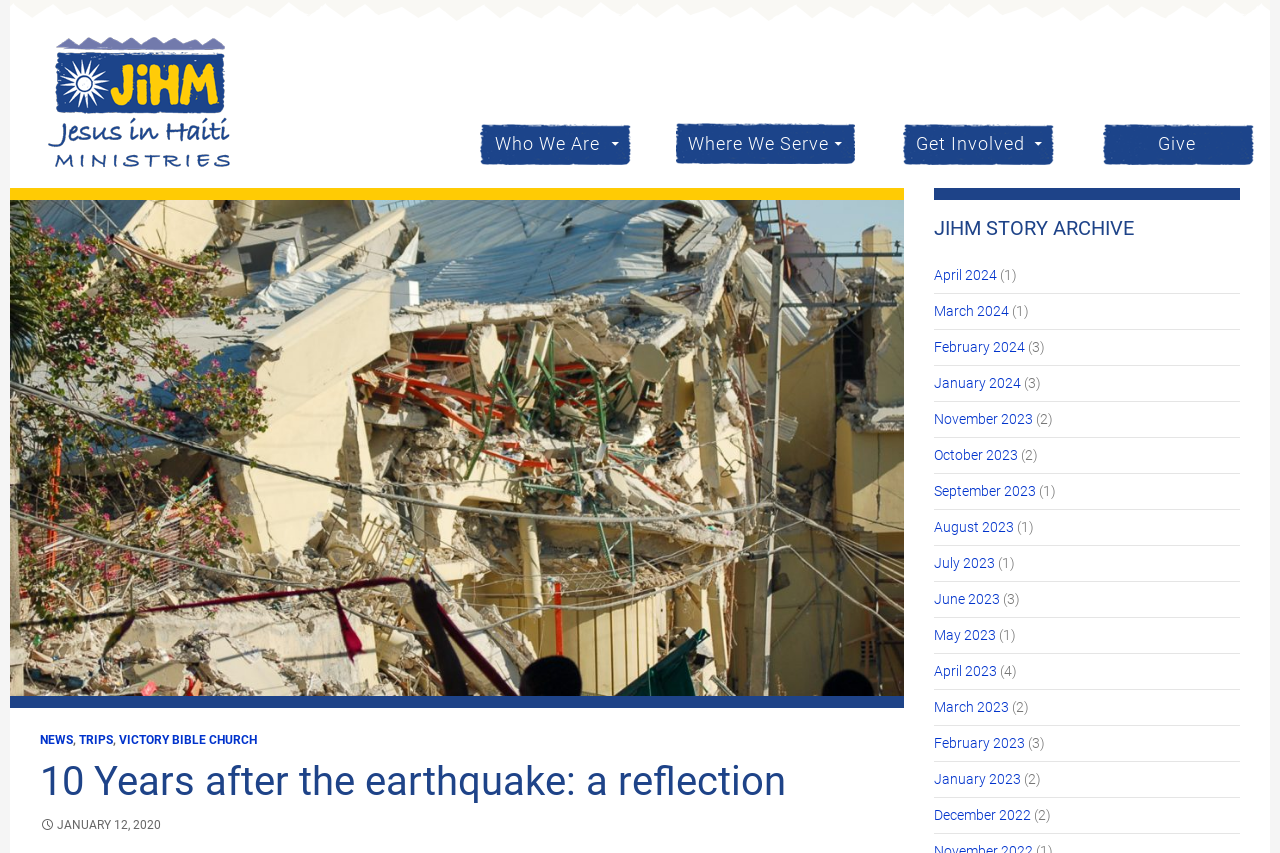Locate the bounding box coordinates of the clickable area to execute the instruction: "Explore Get Involved section". Provide the coordinates as four float numbers between 0 and 1, represented as [left, top, right, bottom].

[0.706, 0.141, 0.821, 0.197]